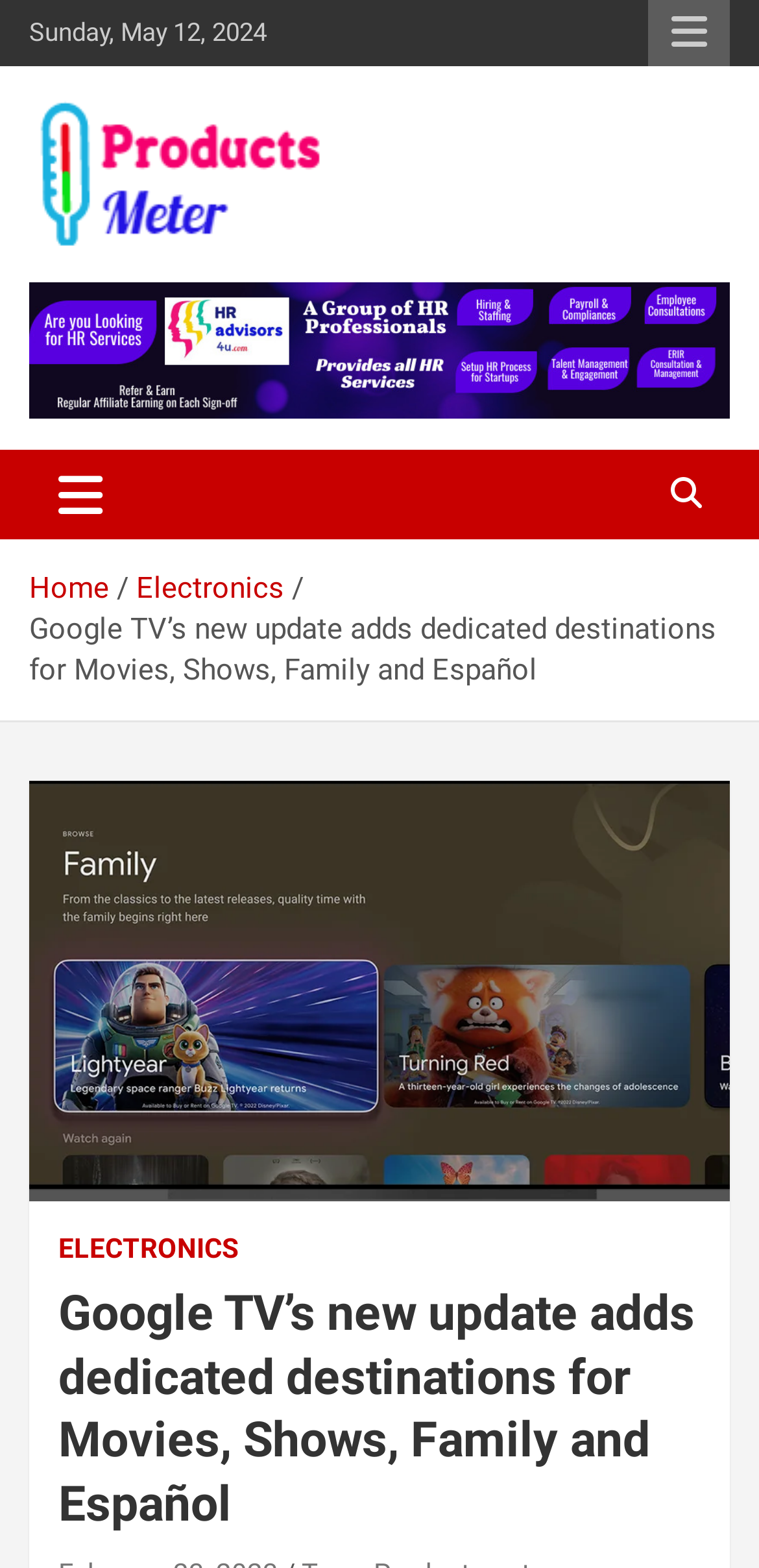Given the element description: "alt="Banner Add"", predict the bounding box coordinates of the UI element it refers to, using four float numbers between 0 and 1, i.e., [left, top, right, bottom].

[0.038, 0.18, 0.962, 0.267]